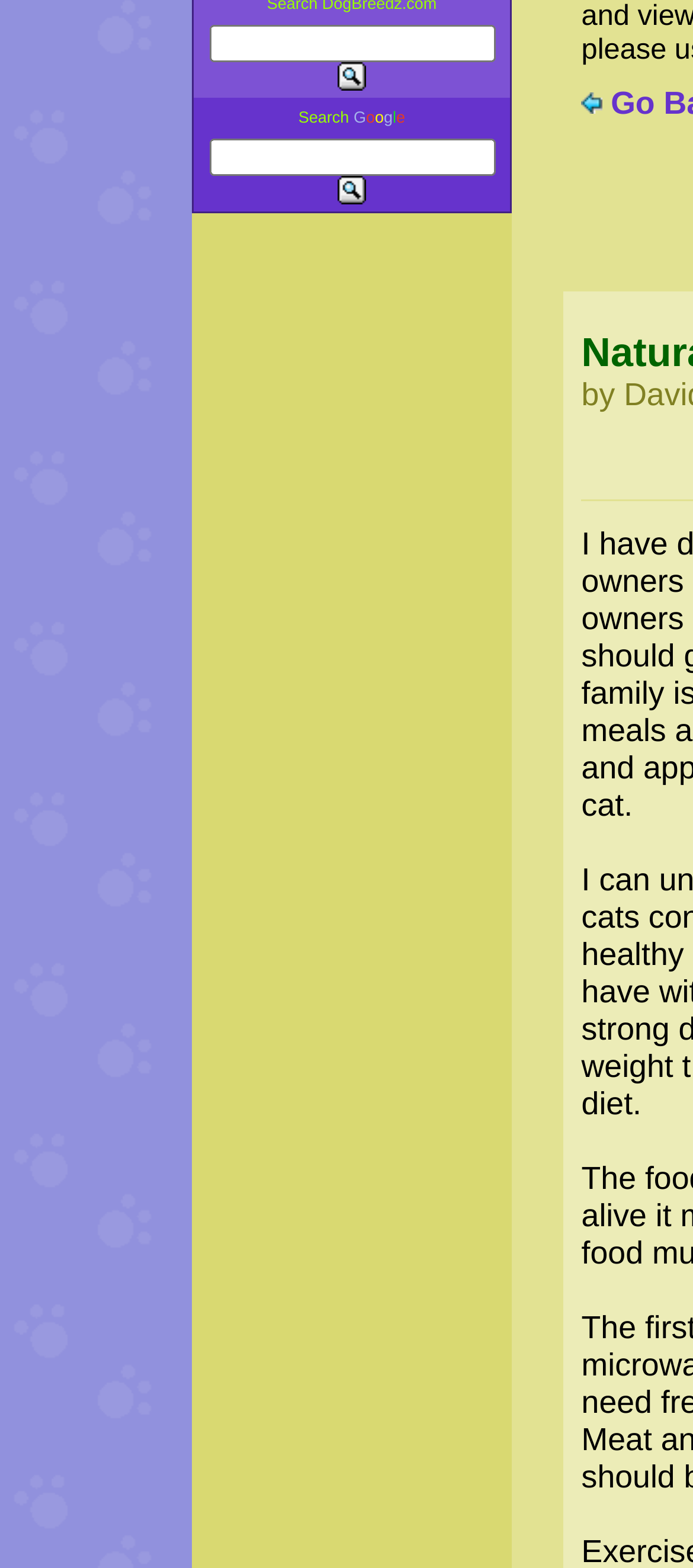Locate the bounding box of the UI element defined by this description: "name="zoom_query"". The coordinates should be given as four float numbers between 0 and 1, formatted as [left, top, right, bottom].

[0.301, 0.016, 0.714, 0.04]